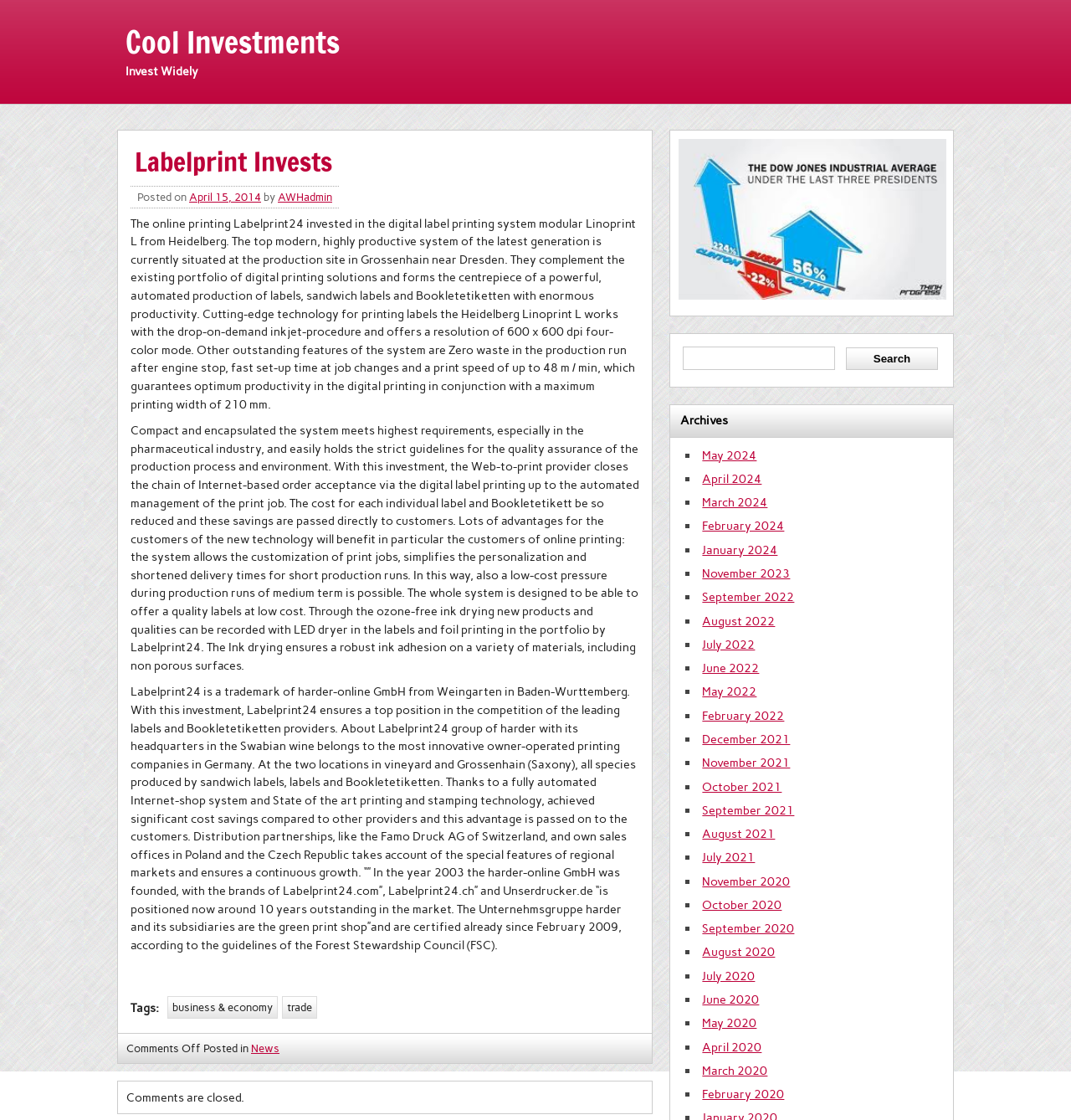Could you locate the bounding box coordinates for the section that should be clicked to accomplish this task: "Click on the 'business & economy' tag".

[0.156, 0.89, 0.259, 0.91]